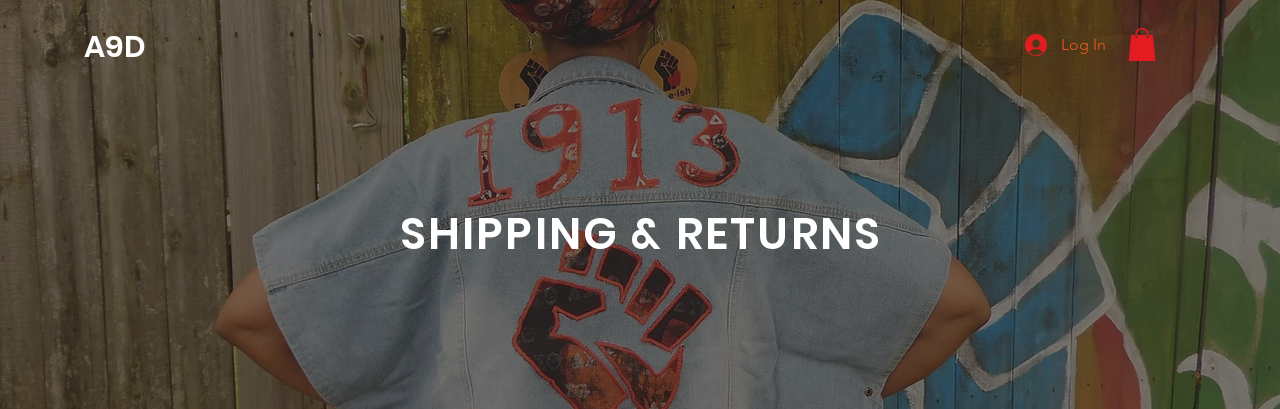What is the purpose of the bold text 'SHIPPING & RETURNS'?
Based on the image, respond with a single word or phrase.

To emphasize customer service policies